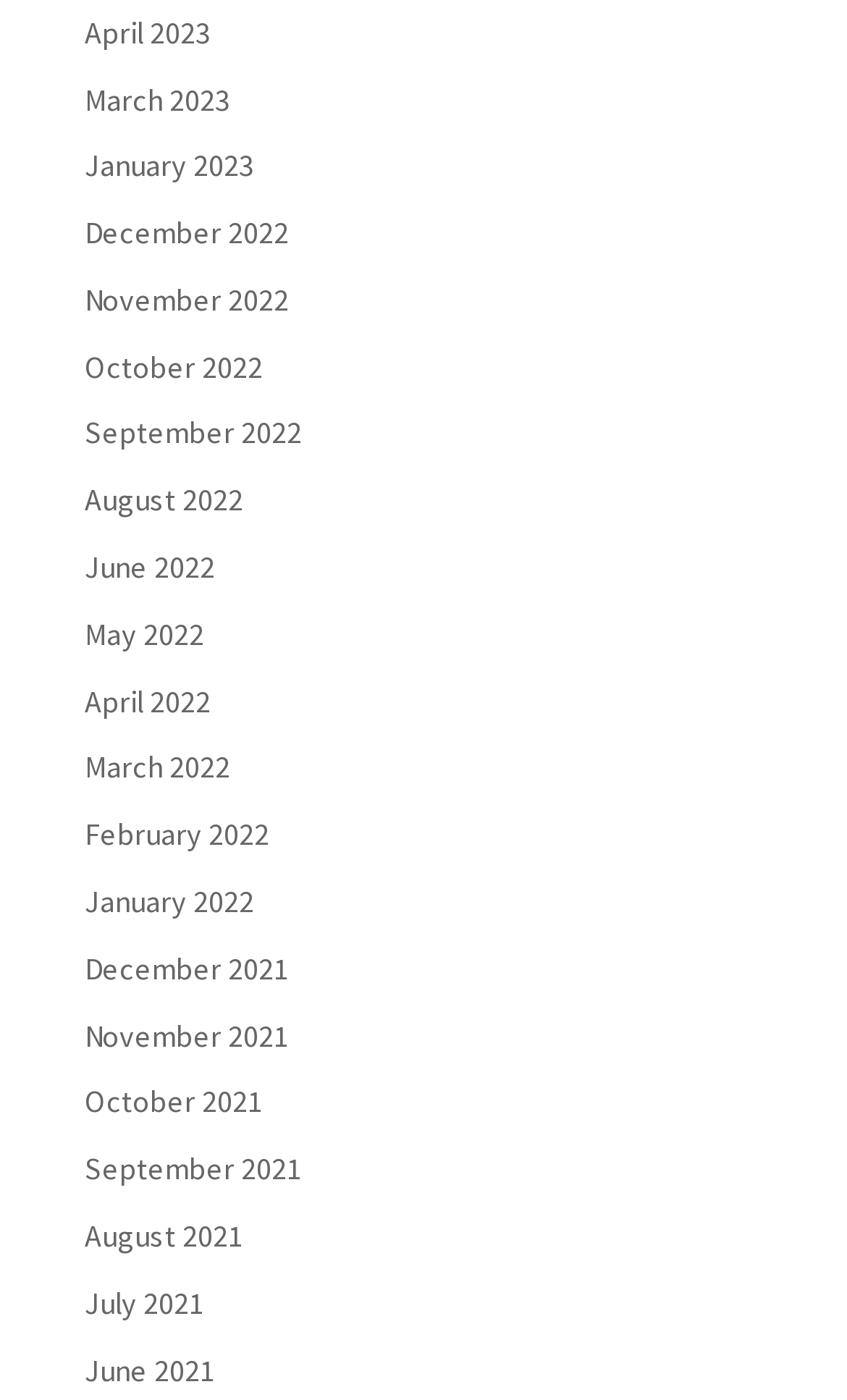Please find the bounding box coordinates of the element's region to be clicked to carry out this instruction: "Sort the Horse permits".

None